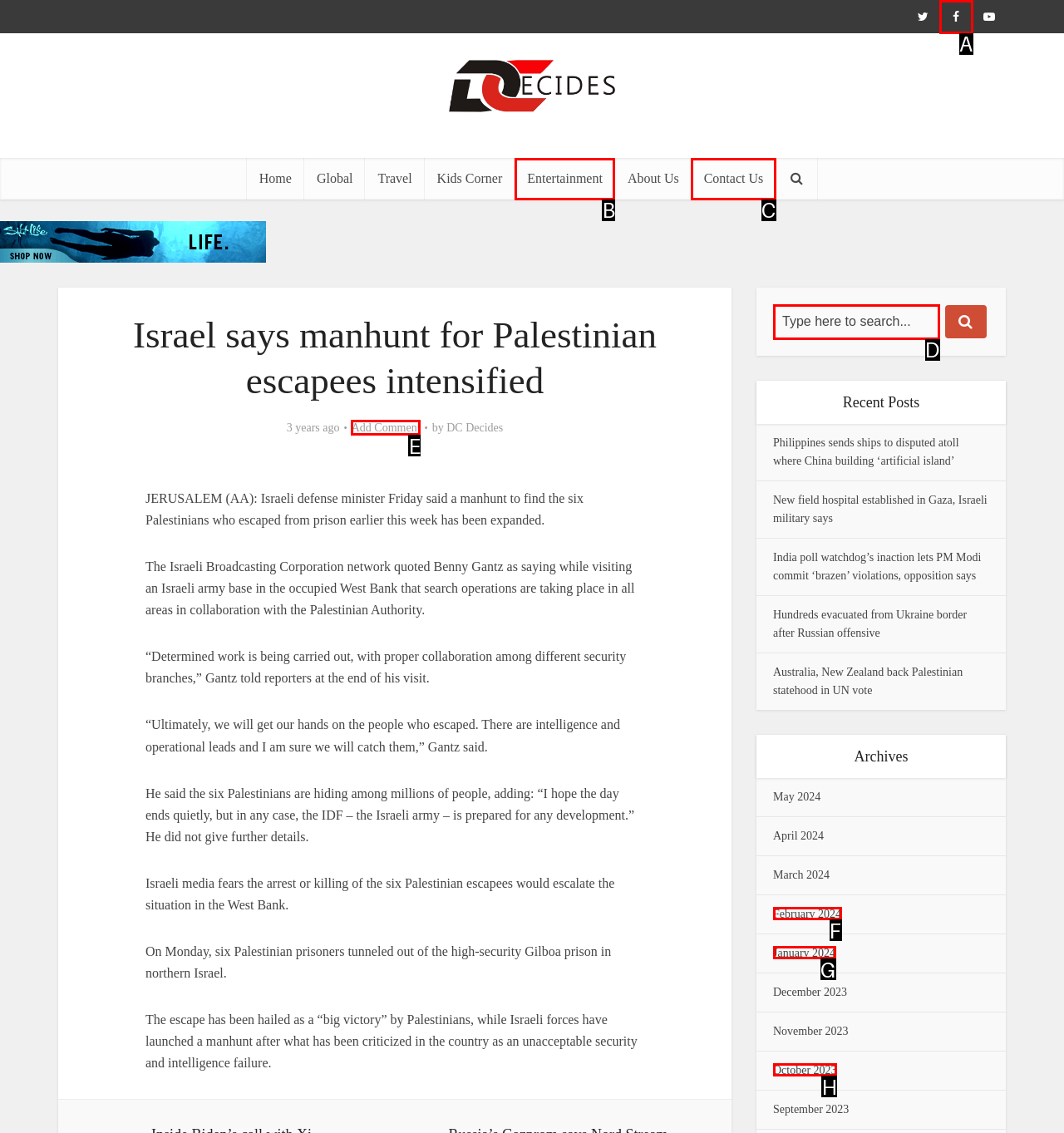Based on the given description: Add Comment, identify the correct option and provide the corresponding letter from the given choices directly.

E